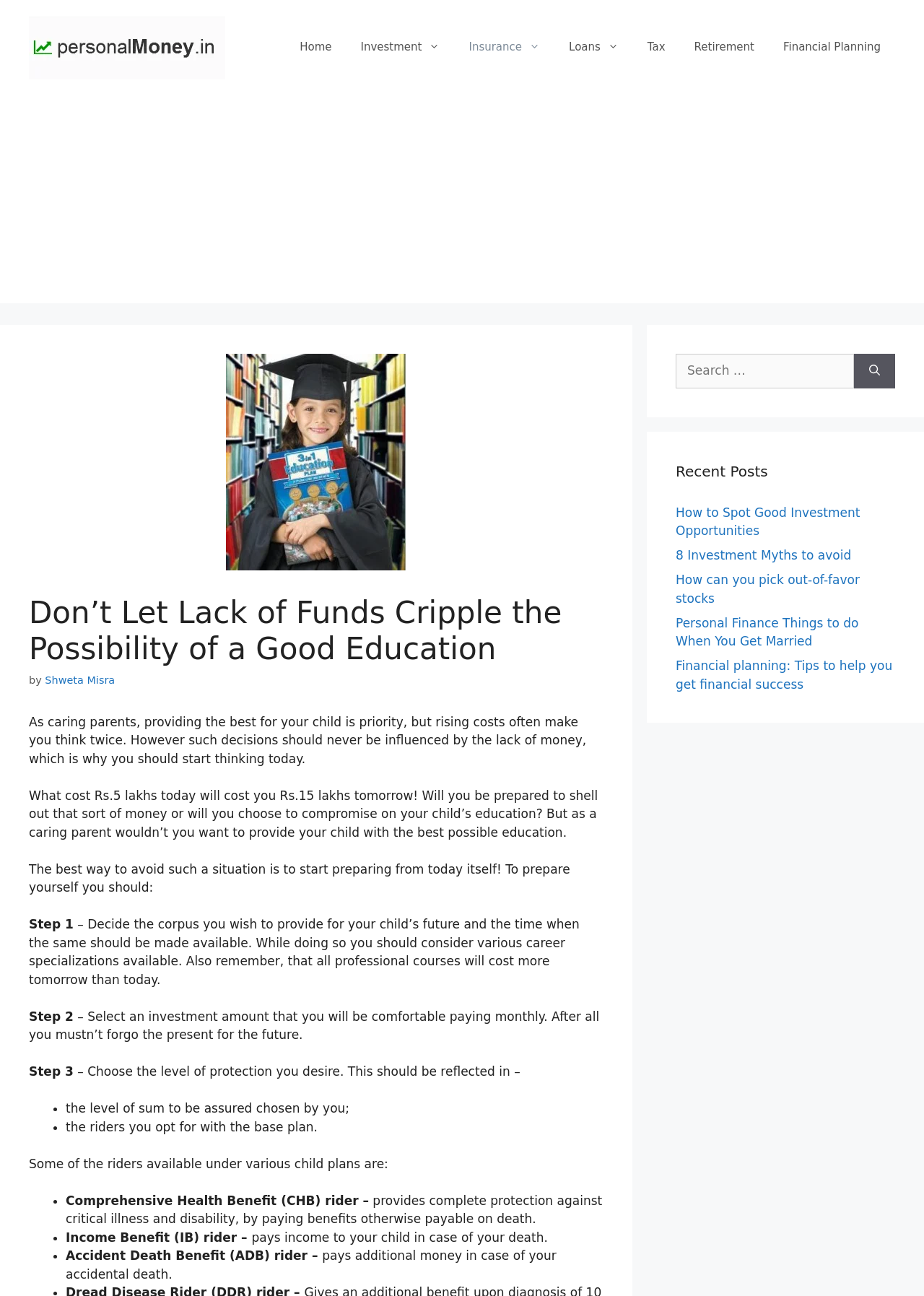With reference to the screenshot, provide a detailed response to the question below:
What is the purpose of the Income Benefit (IB) rider?

The Income Benefit (IB) rider is a feature mentioned in the article as one of the riders available under various child plans. Its purpose is to pay income to the child in case of the parent's death.